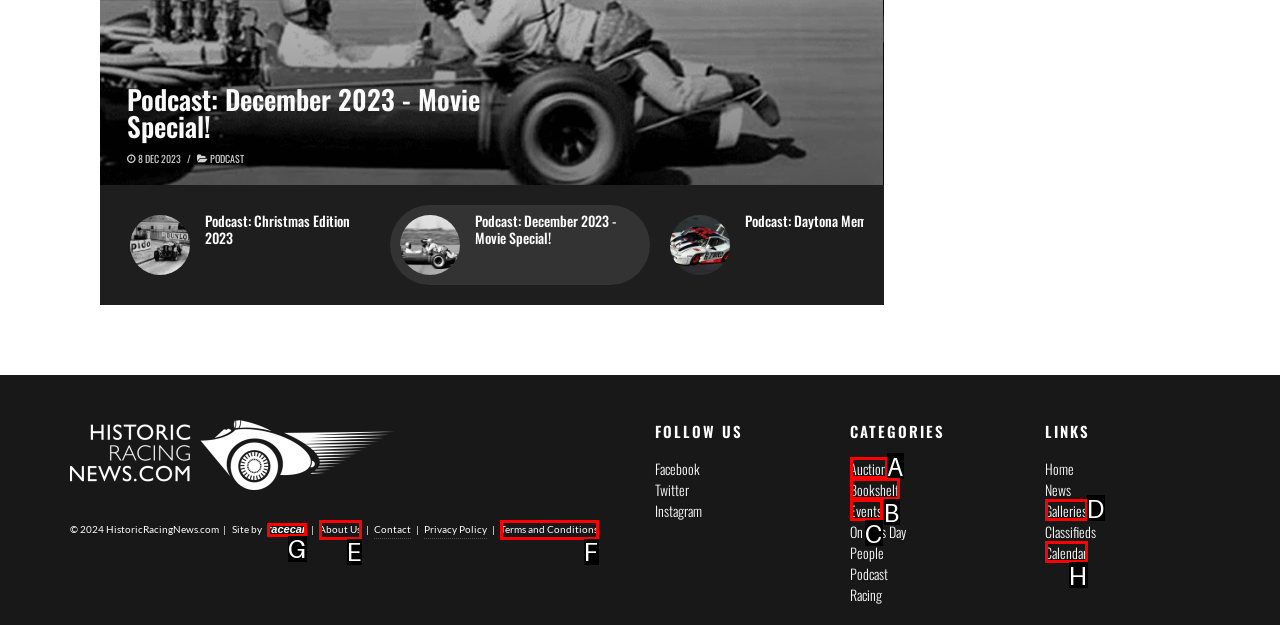Using the provided description: Calendar, select the most fitting option and return its letter directly from the choices.

H